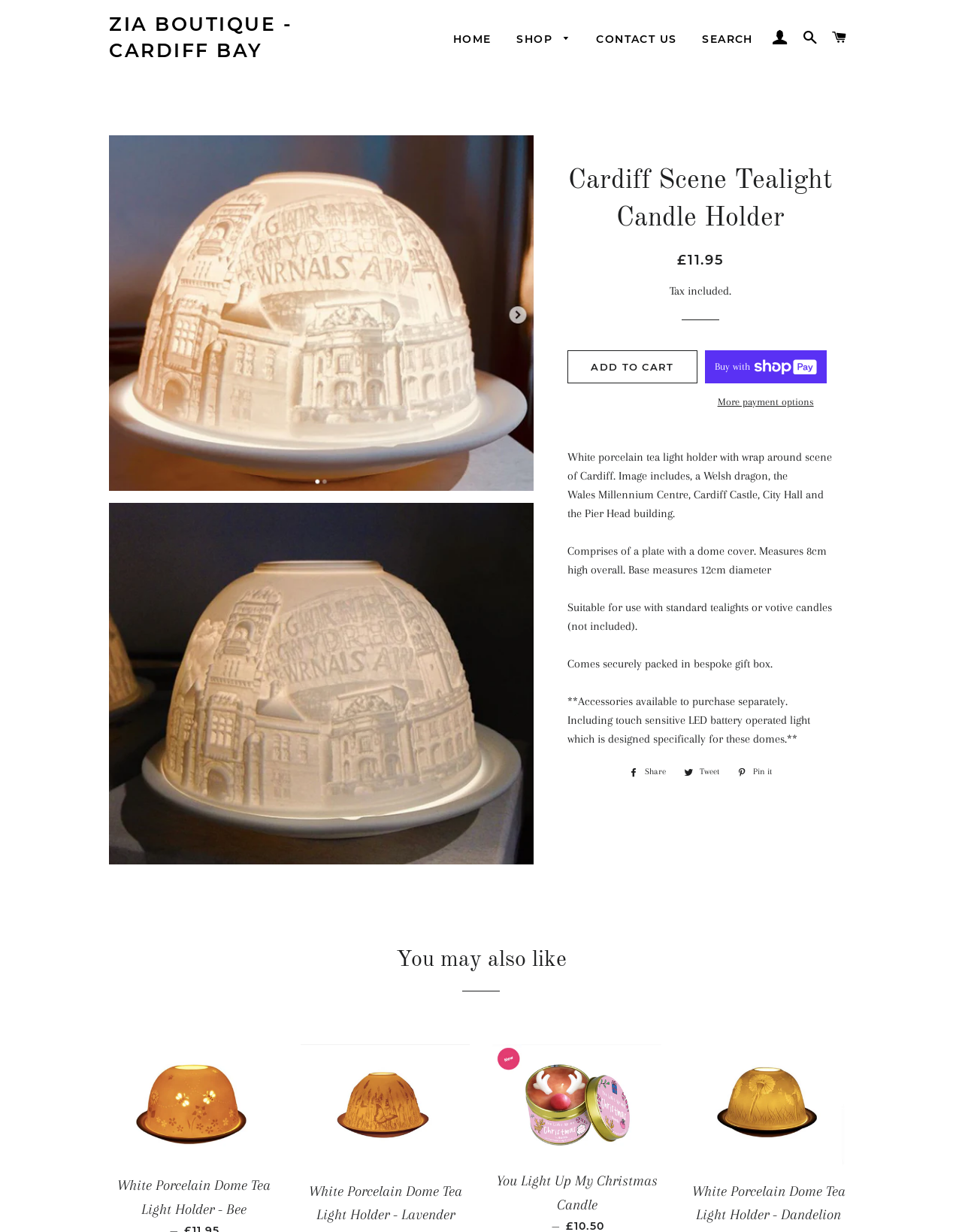What is the material of the tea light holder?
Using the image as a reference, deliver a detailed and thorough answer to the question.

The material of the tea light holder is mentioned in the product description as 'White porcelain tea light holder with wrap around scene of Cardiff'.